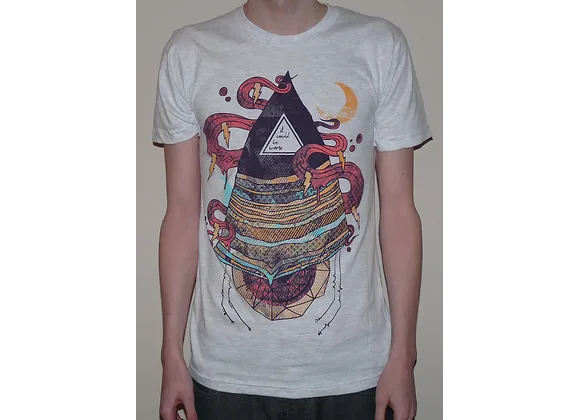Using the information in the image, give a detailed answer to the following question: What shape is the graphic on the T-shirt?

The caption describes the graphic on the T-shirt as an 'abstract layered pyramid shape', indicating that the shape of the graphic is a pyramid.